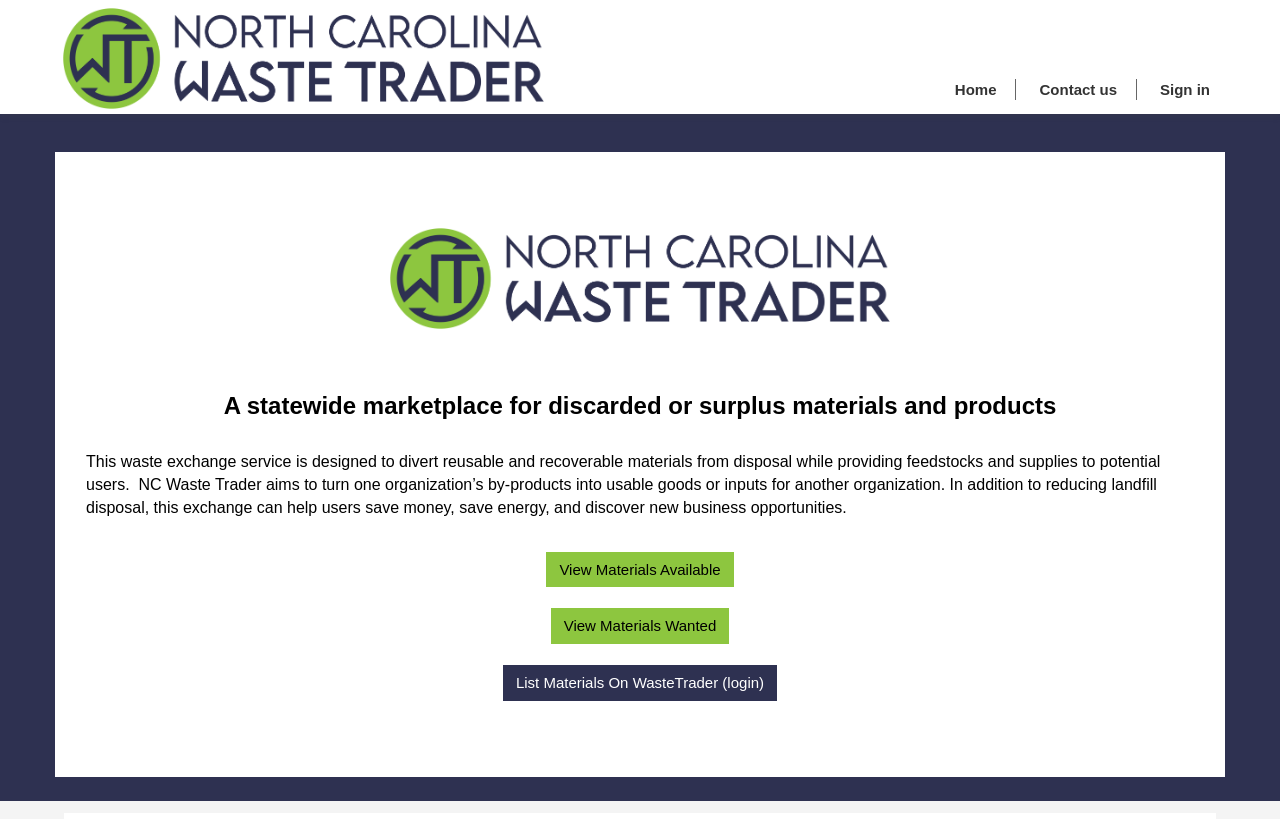From the webpage screenshot, predict the bounding box of the UI element that matches this description: "Home".

[0.734, 0.078, 0.79, 0.139]